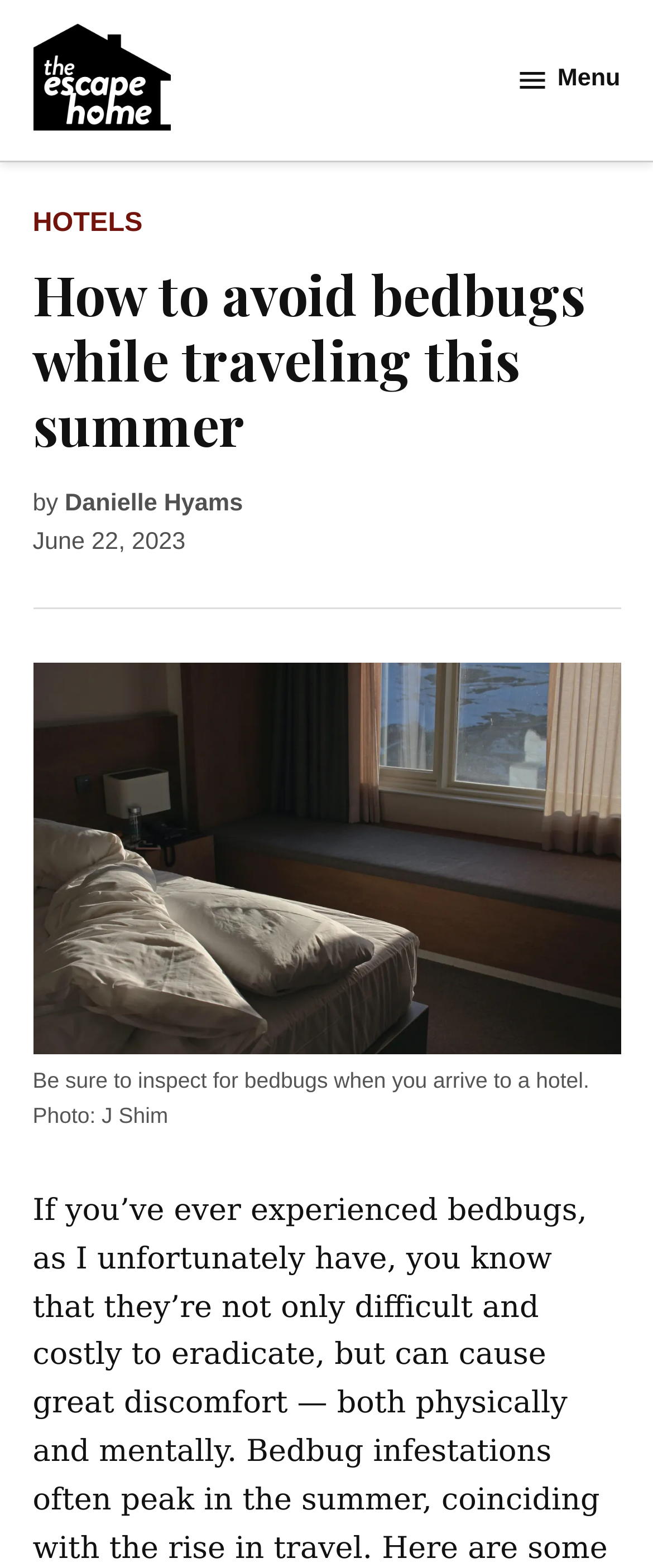Can you identify and provide the main heading of the webpage?

How to avoid bedbugs while traveling this summer